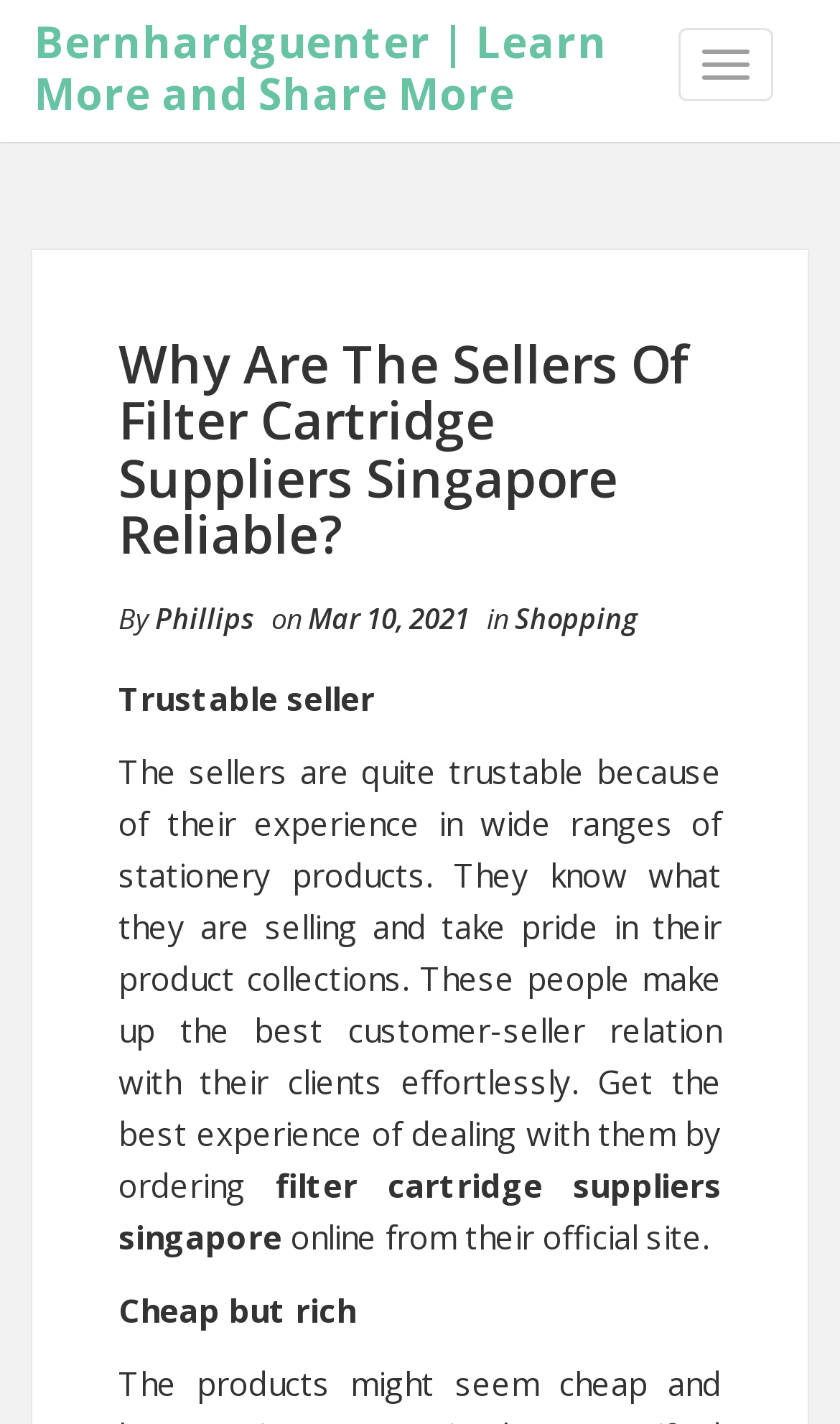What is the name of the product that can be ordered online?
Using the visual information, respond with a single word or phrase.

Filter cartridge suppliers singapore